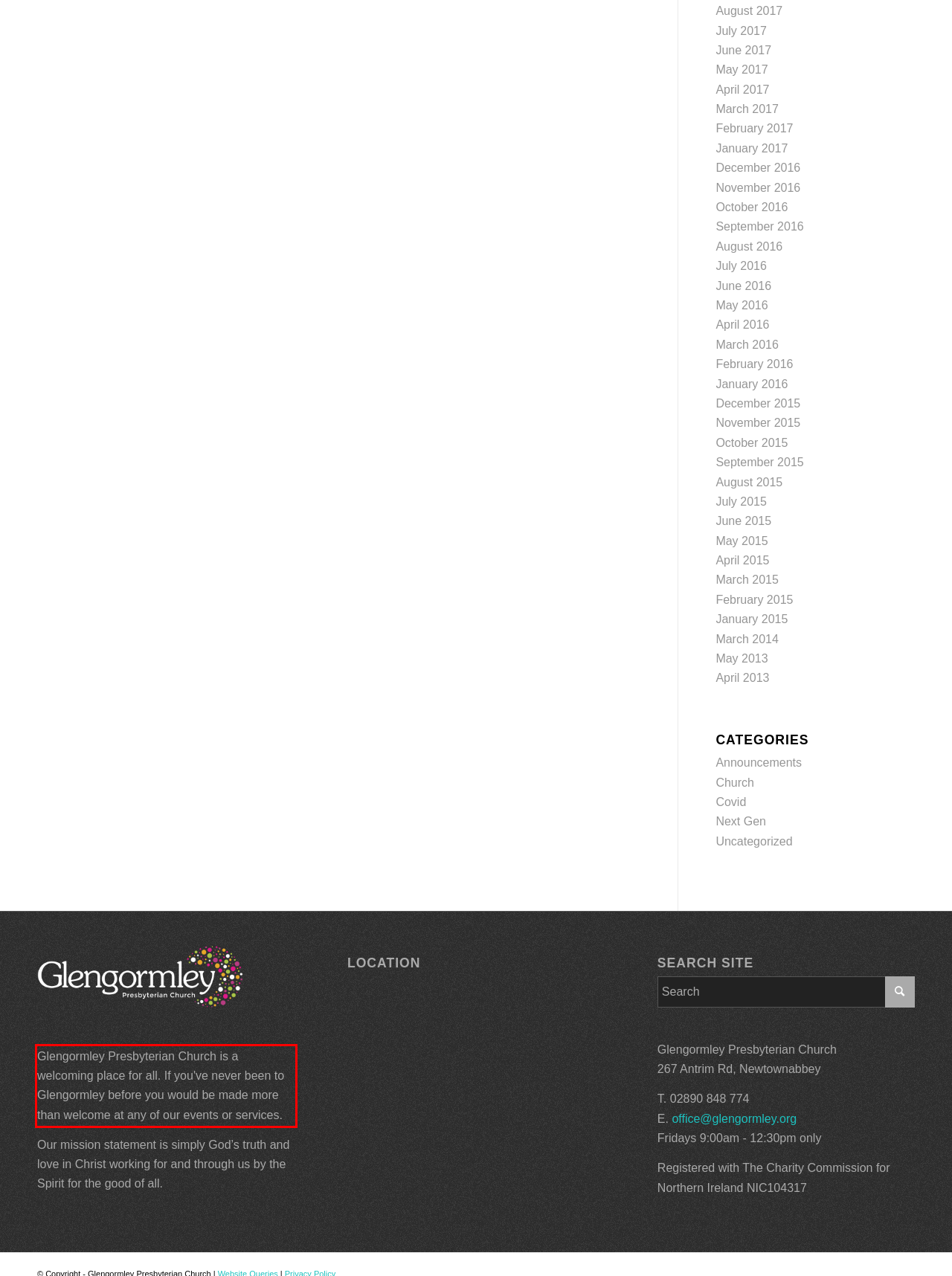Given a screenshot of a webpage containing a red bounding box, perform OCR on the text within this red bounding box and provide the text content.

Glengormley Presbyterian Church is a welcoming place for all. If you've never been to Glengormley before you would be made more than welcome at any of our events or services.